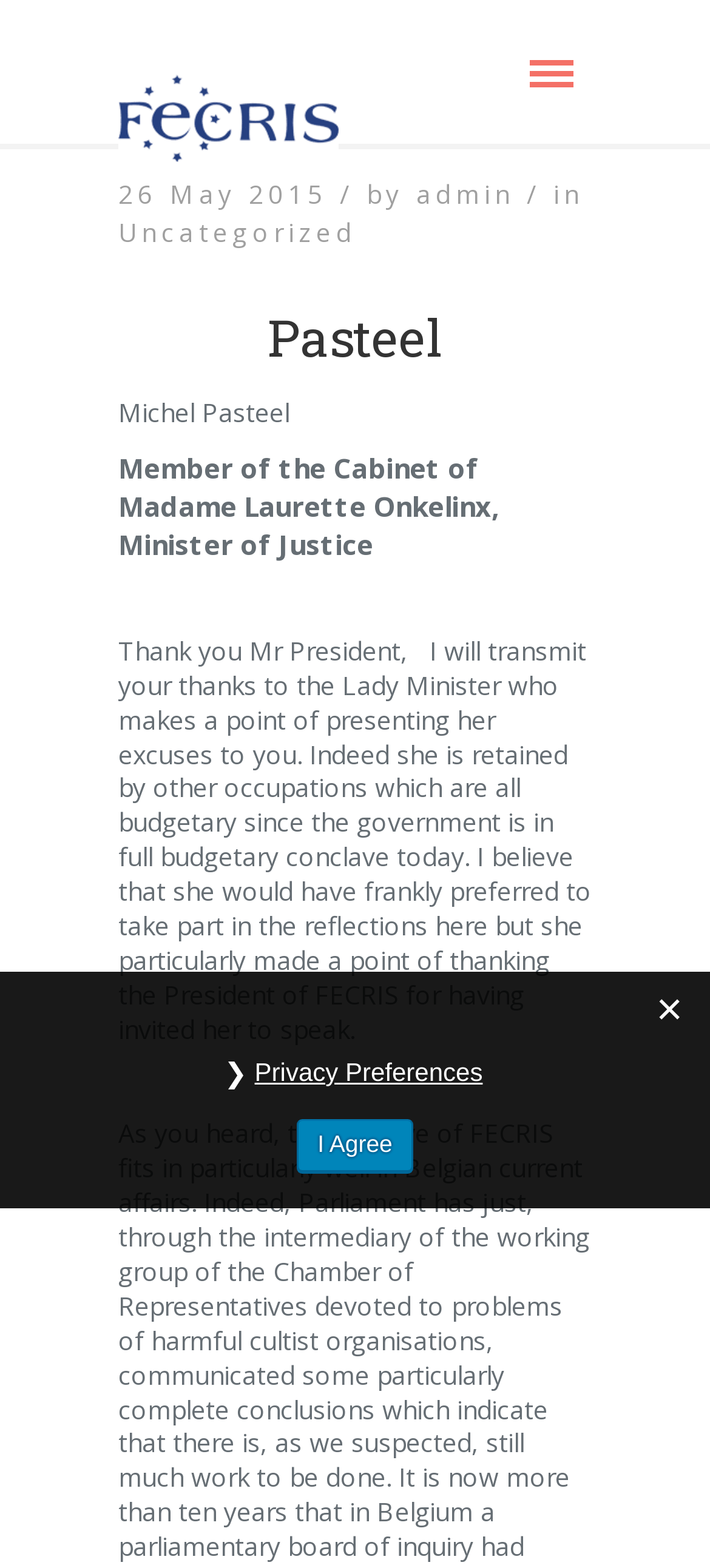Answer the following query concisely with a single word or phrase:
What is the name of the person mentioned?

Michel Pasteel